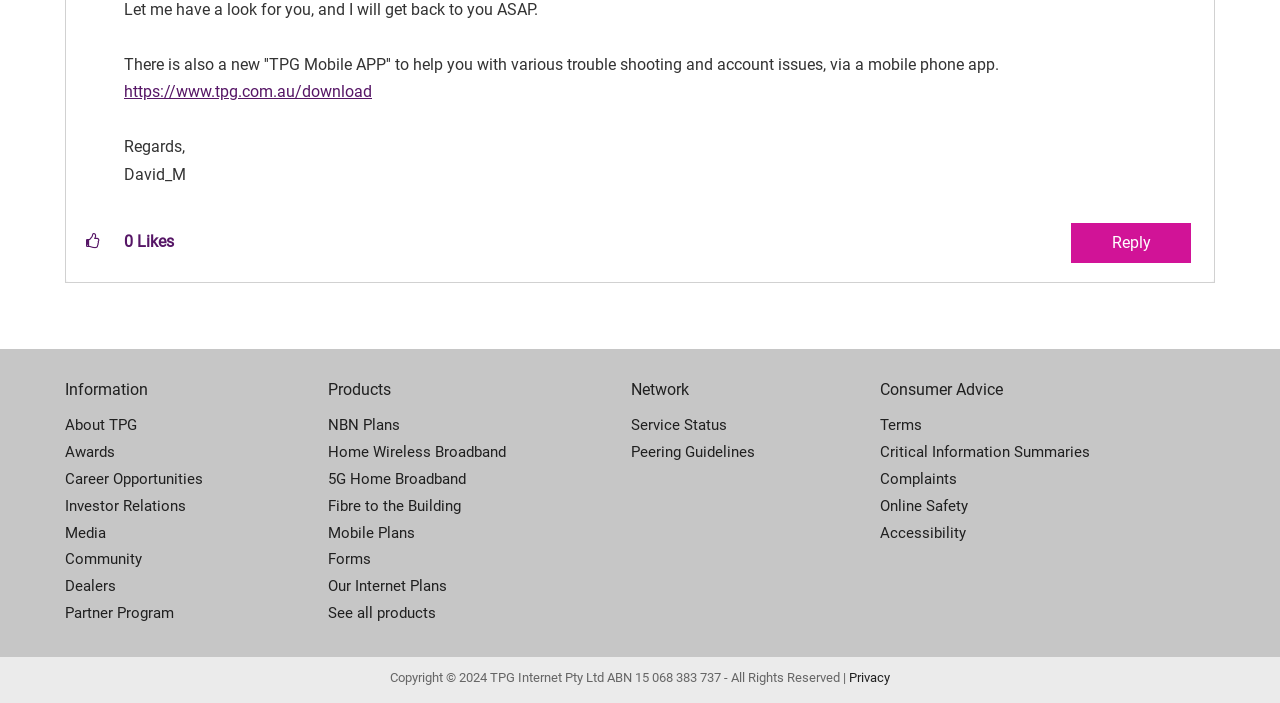Refer to the element description NBN Plans and identify the corresponding bounding box in the screenshot. Format the coordinates as (top-left x, top-left y, bottom-right x, bottom-right y) with values in the range of 0 to 1.

[0.256, 0.587, 0.493, 0.625]